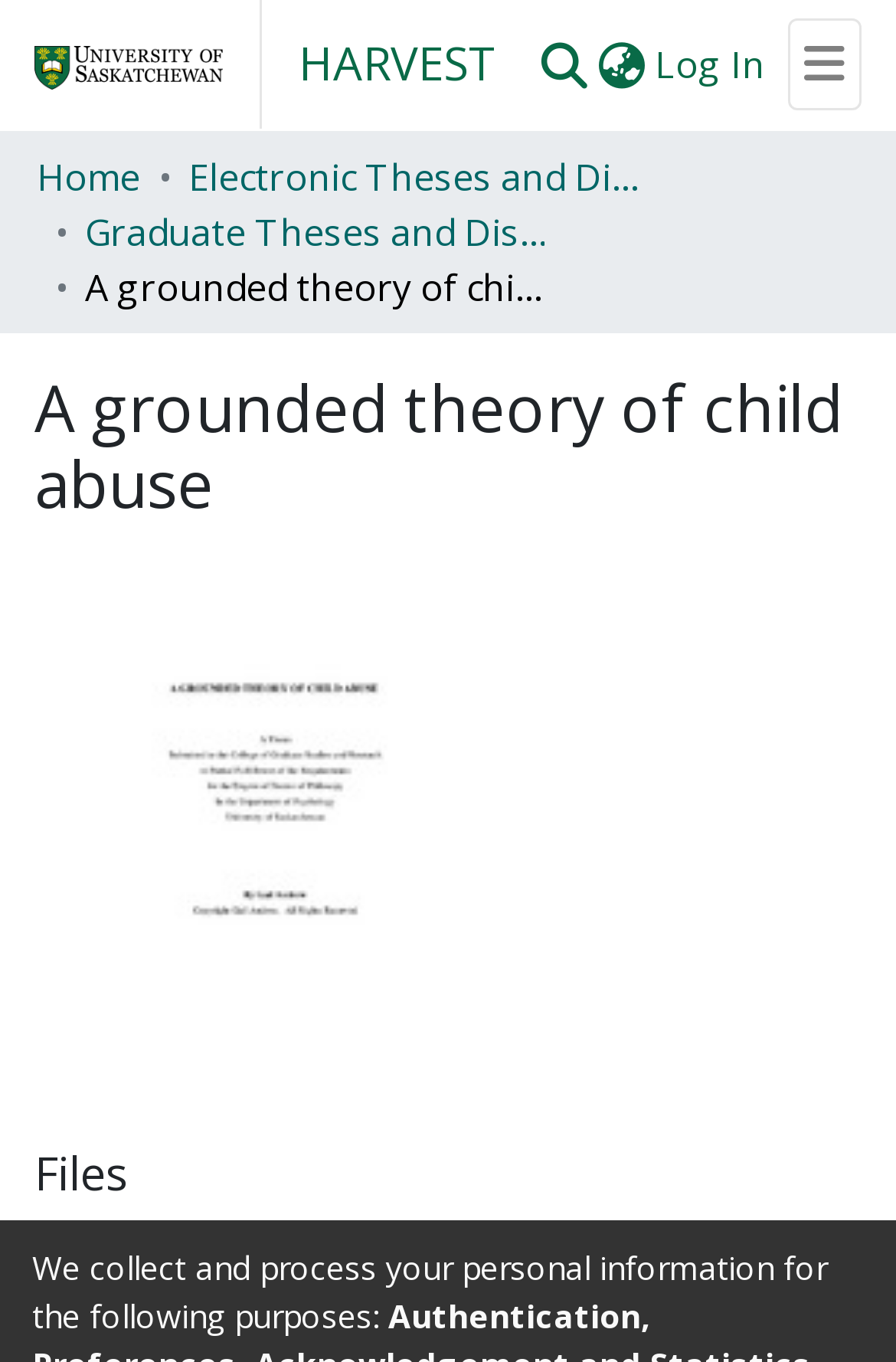How many navigation bars are present on the webpage?
Please respond to the question with a detailed and well-explained answer.

There are three navigation bars present on the webpage: the top navigation bar, the main navigation bar, and the breadcrumb navigation bar.